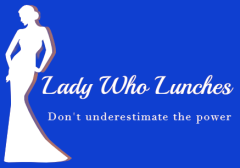Refer to the image and provide an in-depth answer to the question:
What is the theme of the blog?

The caption suggests that the design resonates with themes of empowerment and elegance typical of a lifestyle or fashion-related blog, implying that the blog is focused on these topics.